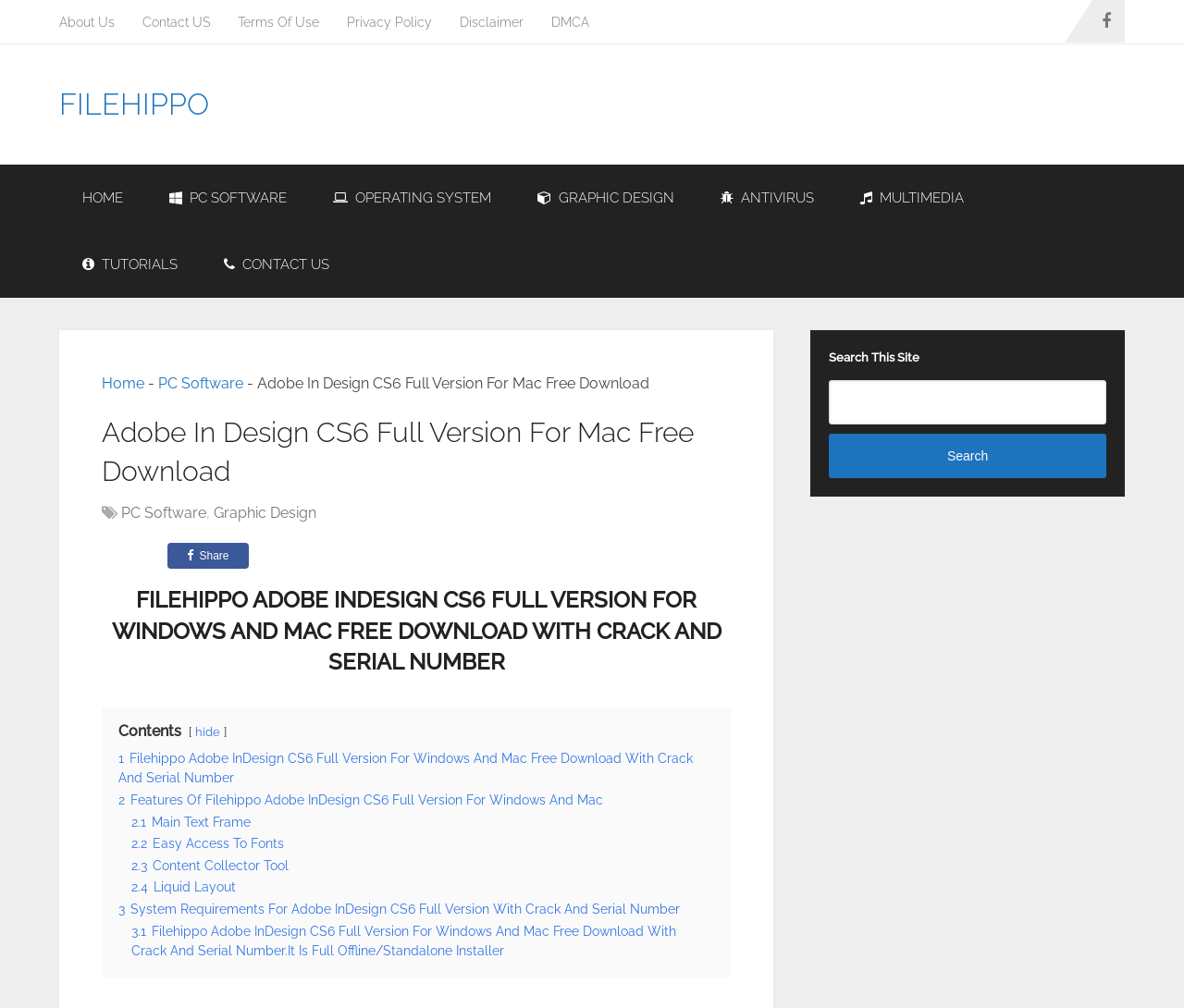Please specify the bounding box coordinates for the clickable region that will help you carry out the instruction: "Search This Site".

[0.7, 0.377, 0.934, 0.421]